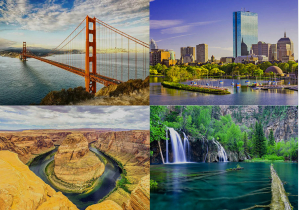From the image, can you give a detailed response to the question below:
What is the natural rock formation in Arizona?

The caption describes the bottom left corner as presenting the stunning Horseshoe Bend, a natural rock formation in Arizona, showcasing the breathtaking beauty of the American Southwest with its dramatic curves and vivid colors of the canyon.